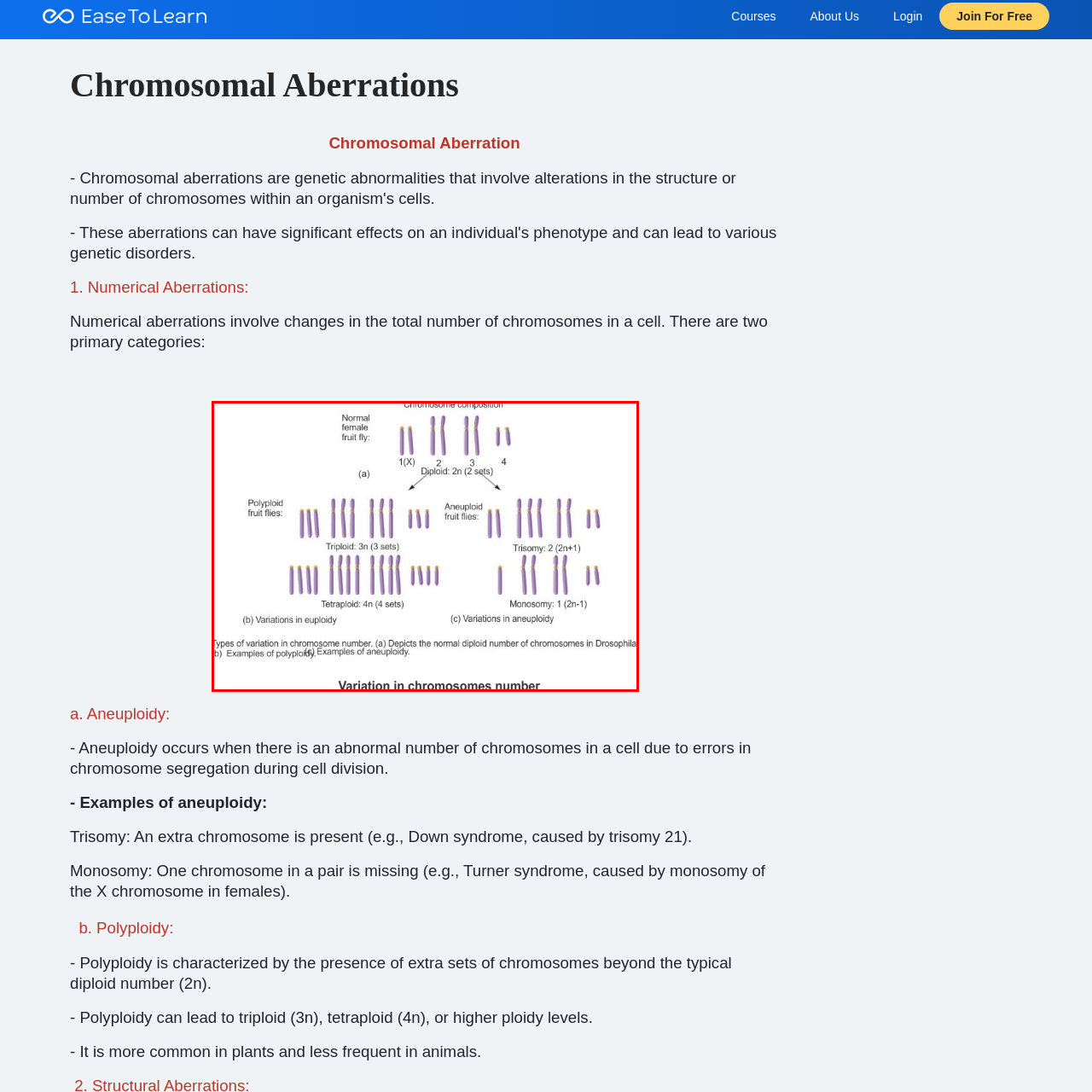Explain in detail what is happening in the red-marked area of the image.

This image illustrates the variations in chromosome number, specifically highlighting both polyploidy and aneuploidy as they relate to the genetic structure of fruit flies (Drosophila). 

The top section, labeled (a), shows the normal chromosome composition of a female fruit fly, displaying its diploid status with two sets of chromosomes (2n). Below this, the image provides examples of polyploid organisms, depicting triploid (3n) and tetraploid (4n) conditions. The diagrams highlight how these variations can result in additional sets of chromosomes beyond the typical diploid configuration.

In the lower section, labeled (c), the focus shifts to aneuploidy, which is characterized by the presence of an atypical number of chromosomes. This part shows trisomic and monosomic conditions, indicating the presence of an extra chromosome (trisomy) or a missing chromosome (monosomy), as seen in disorders like Down syndrome and Turner syndrome, respectively.

Overall, the image serves as an educational tool for understanding chromosomal variations, with foundational examples that are critical in the study of genetics.